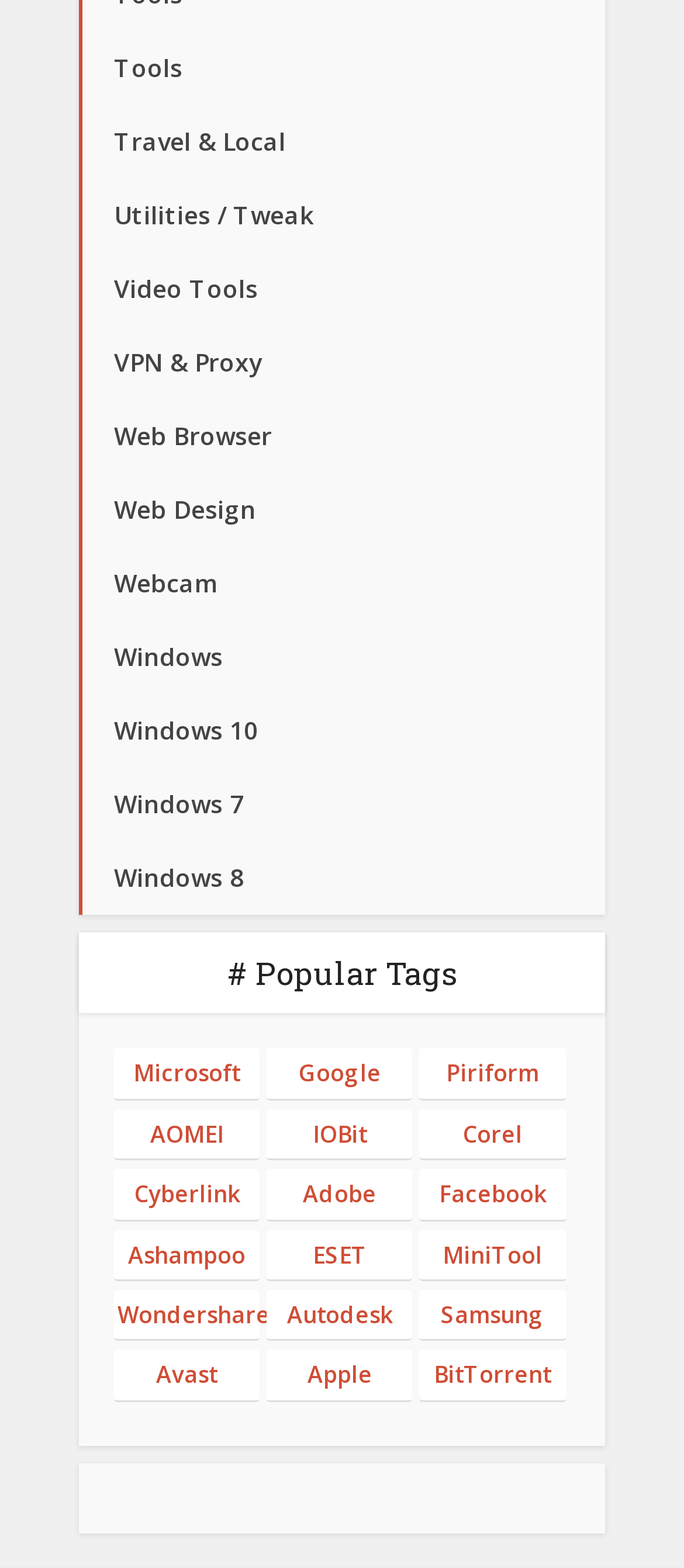Use a single word or phrase to answer the following:
What is the last category listed?

Windows